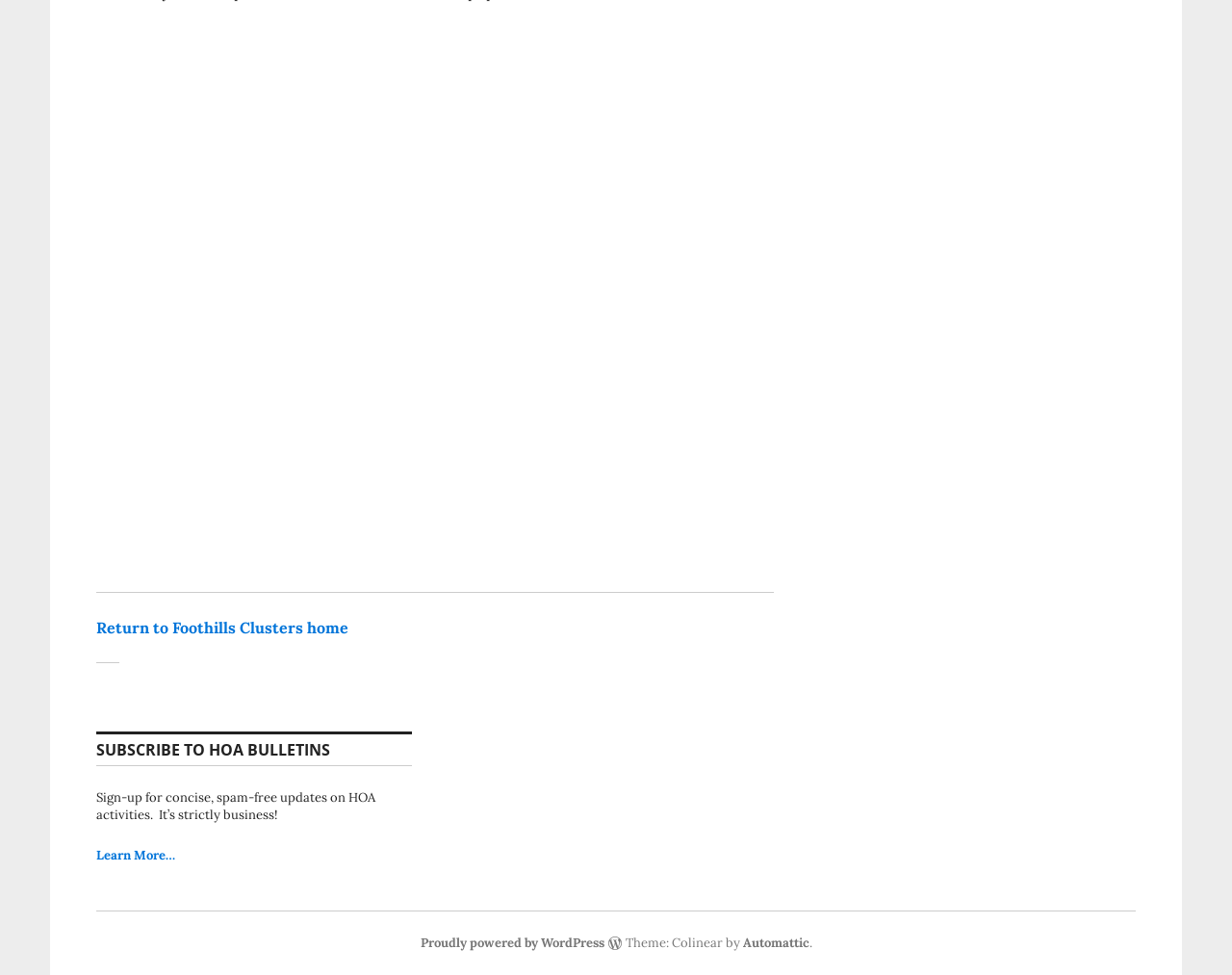Please answer the following question as detailed as possible based on the image: 
What is the text of the link that allows users to learn more about HOA bulletins?

In the section about subscribing to HOA bulletins, there is a link that allows users to learn more about it, and the text of that link is 'Learn More…'.